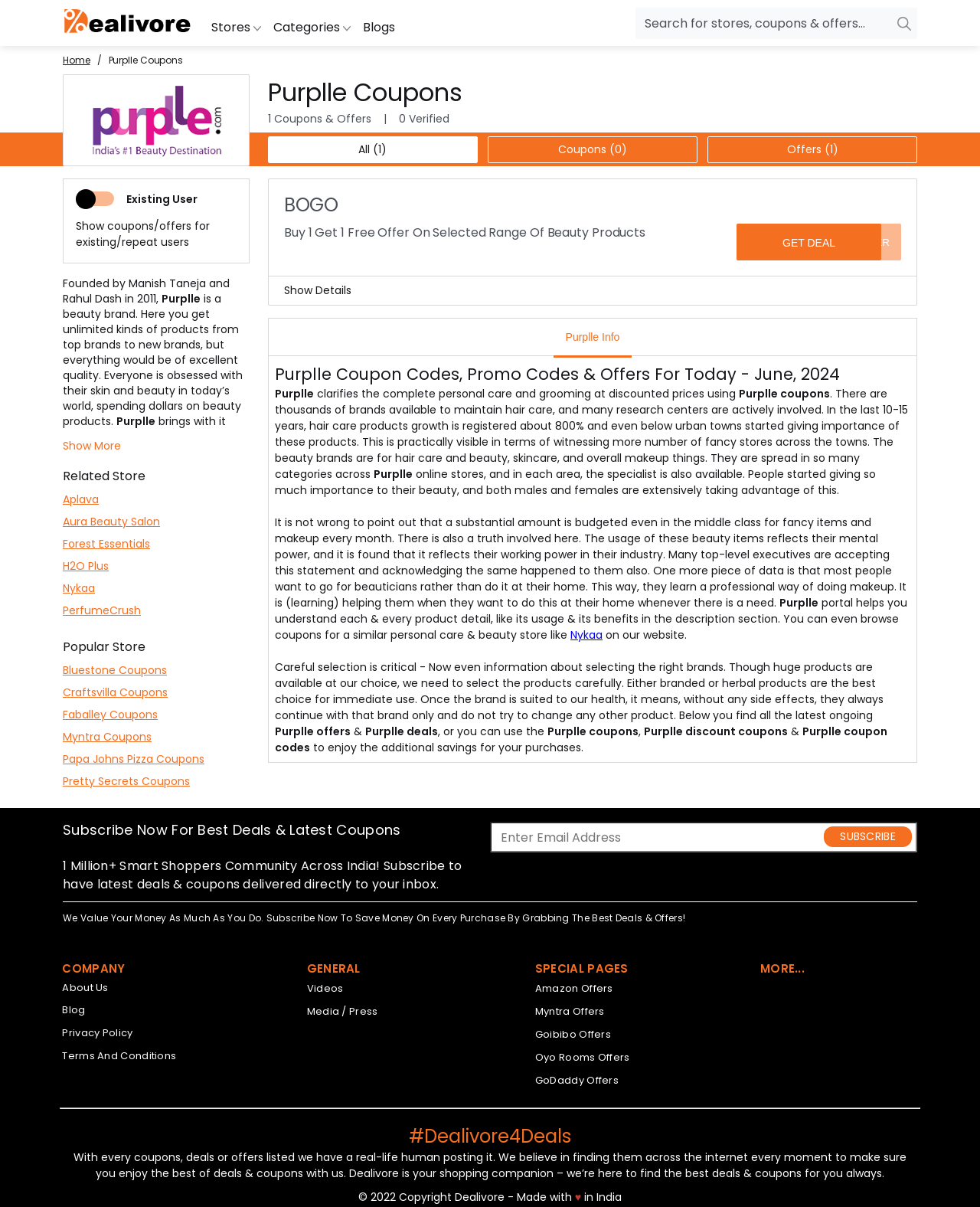Give an extensive and precise description of the webpage.

The webpage is a coupons and promo codes platform, specifically for beauty products at Purplle store. At the top left, there is a "Home" link accompanied by a small image, and a "Stores" button with an image next to it. Below these elements, there is a "Trending Now" heading, followed by a list of popular stores, including BoAt, Yatra, Snapdeal, and more. These store links are arranged in two columns, with the first column containing 9 links and the second column containing 10 links.

Below the "Trending Now" section, there is a horizontal separator line, followed by a "View All Stores" link with an image. To the right of the "Stores" button, there is a "Categories" button with an image. Below this button, there is another "Trending Now" heading, followed by a list of popular categories, including Artificial Jewellery, Shoes, Clothing, and more. These category links are arranged in a single column.

Further down the page, there are two more sections: "Featured Categories" and "Popular Categories". The "Featured Categories" section contains 9 links, including Lingerie, Laptop Bags, and Healthcare, while the "Popular Categories" section contains 10 links, including Fashion, Electronics, and Beauty. All these sections and links are arranged in a clean and organized manner, making it easy to navigate and find relevant coupons and promo codes.